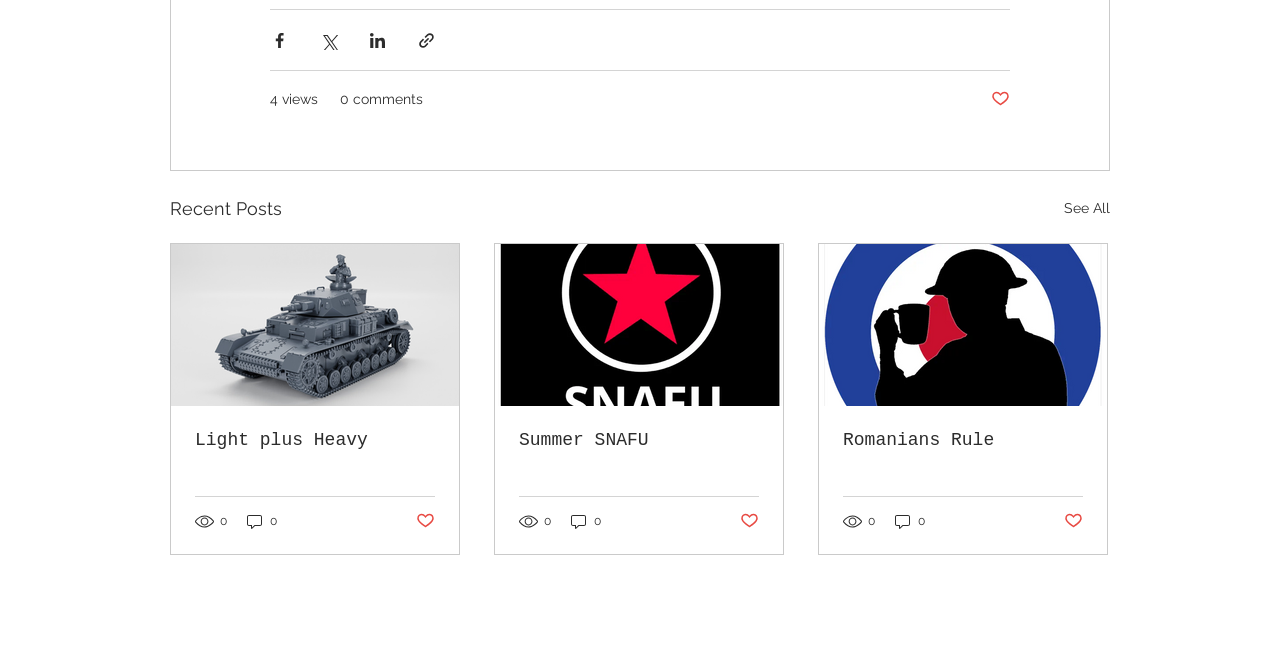Identify the bounding box coordinates of the element to click to follow this instruction: 'Read the article 'Light plus Heavy''. Ensure the coordinates are four float values between 0 and 1, provided as [left, top, right, bottom].

[0.152, 0.66, 0.34, 0.691]